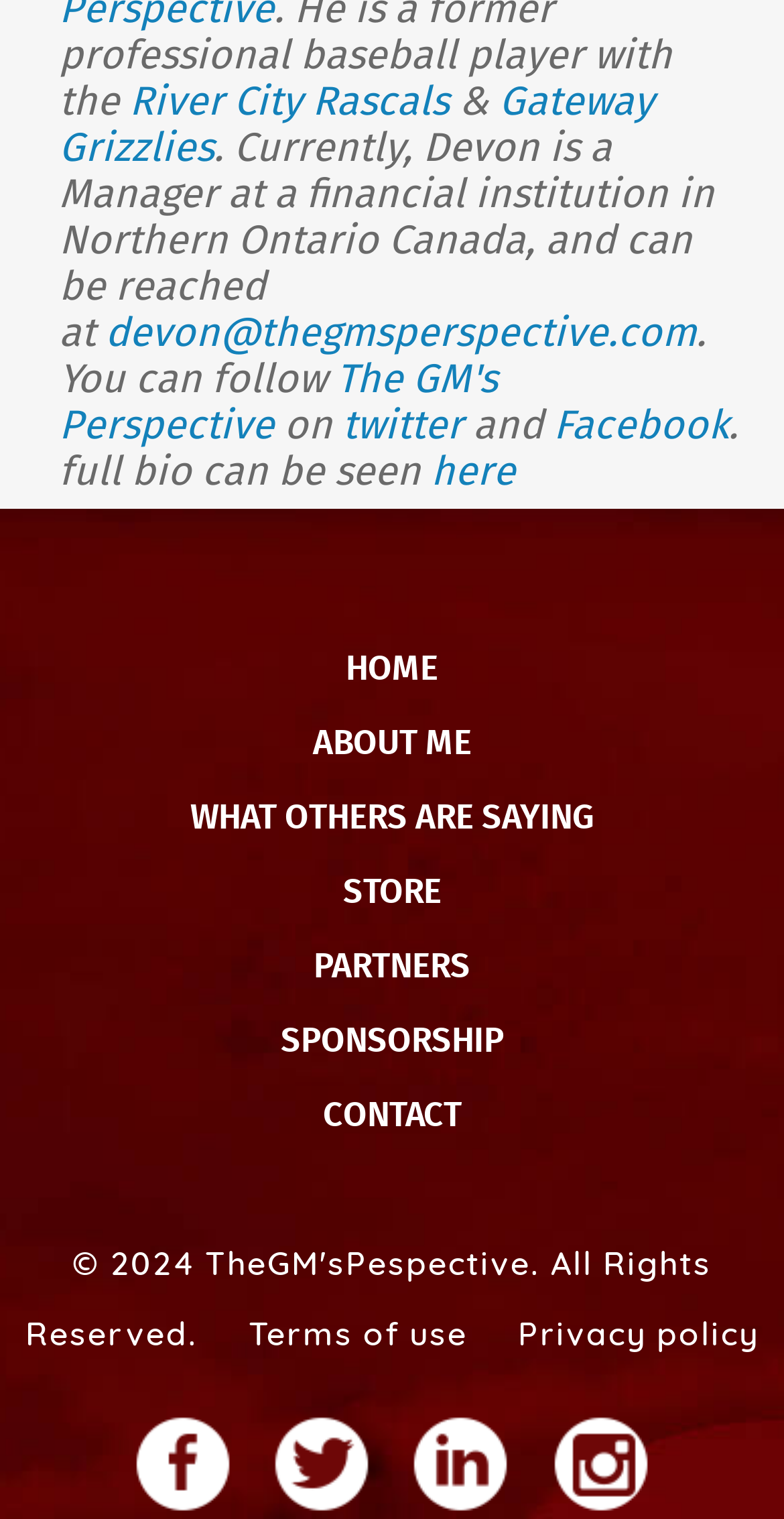Determine the bounding box coordinates for the area you should click to complete the following instruction: "View archives for November 2015".

None